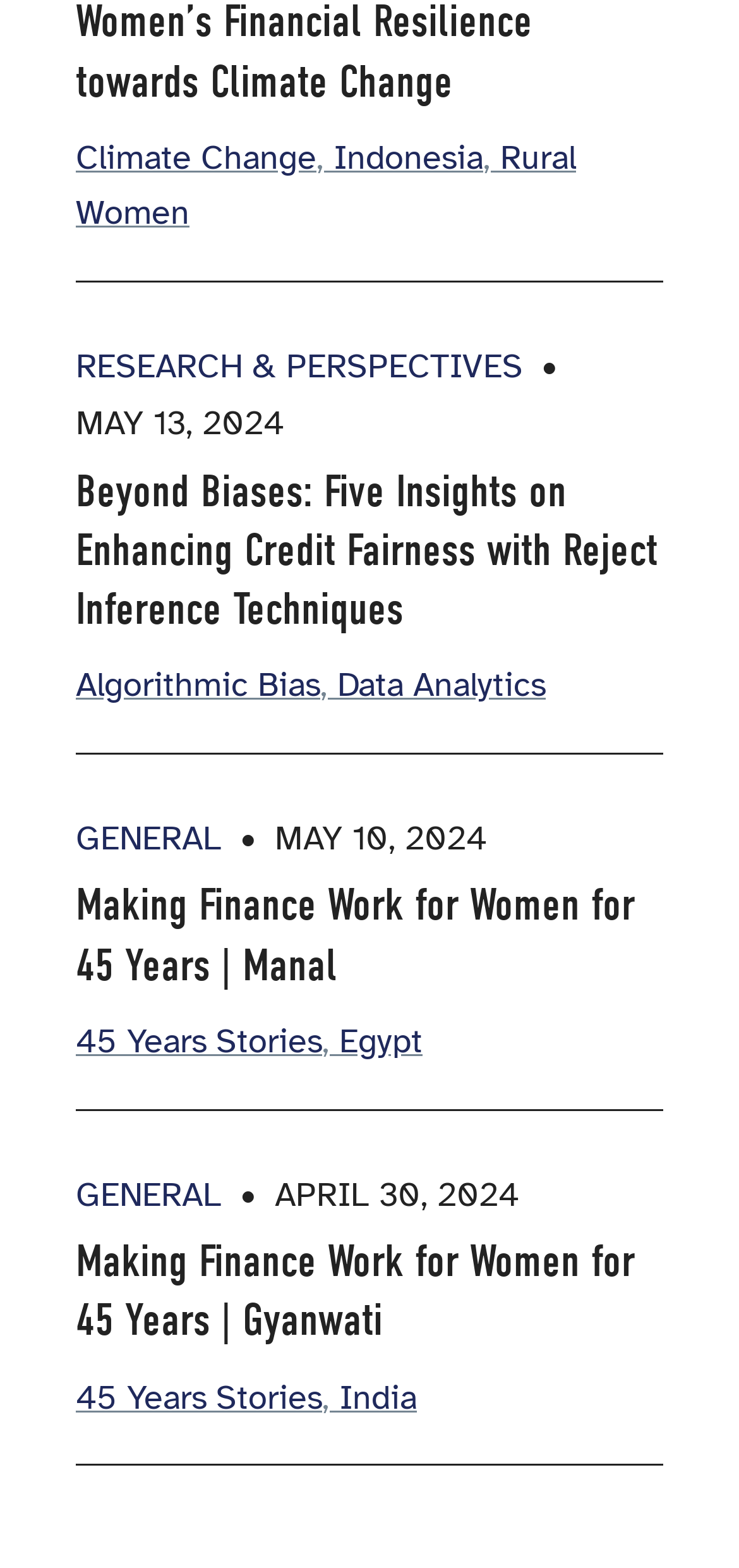Show the bounding box coordinates for the HTML element described as: "alt="male rhinoplasty"".

None